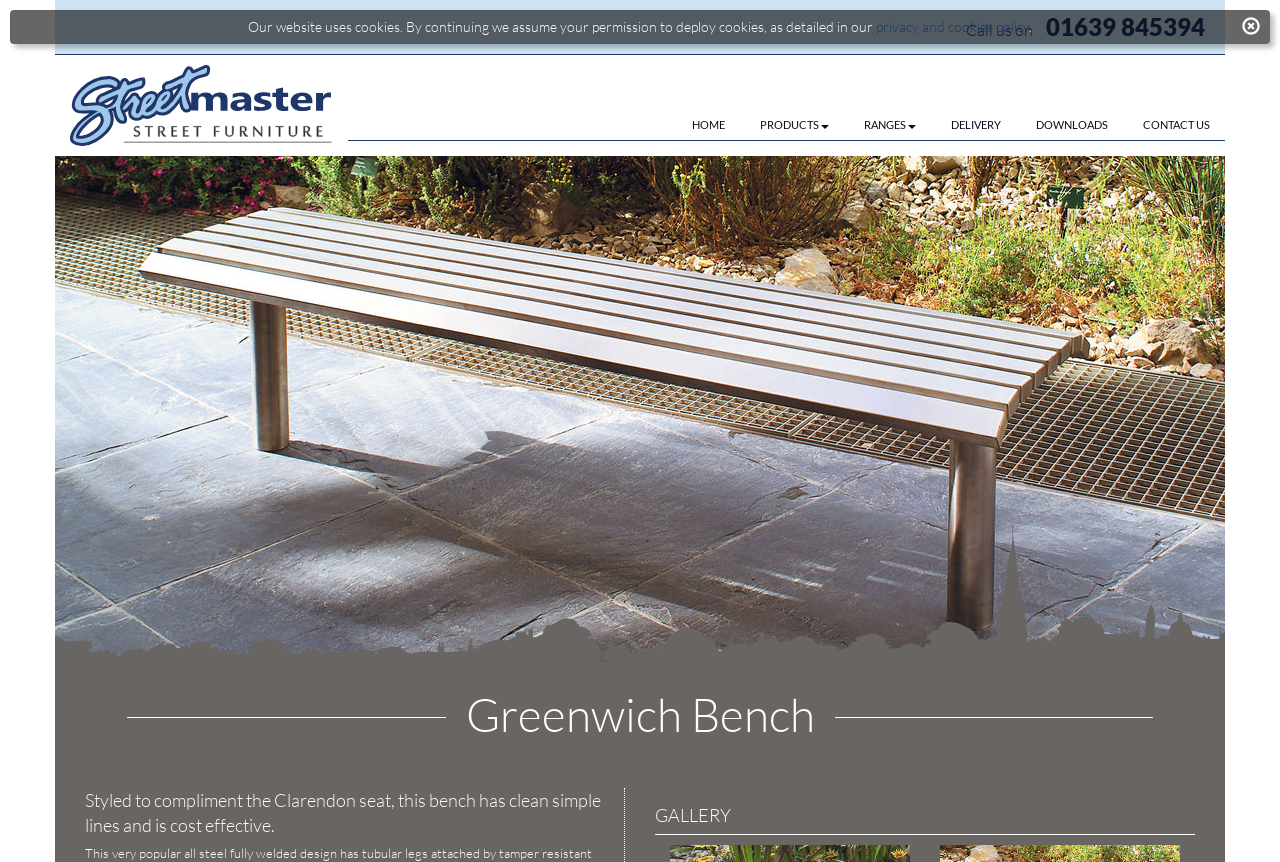What is the purpose of the bench described on this page?
Answer the question in a detailed and comprehensive manner.

I determined the answer by looking at the static text element on the page, which describes the bench as 'fully welded designs are very popular and comfortable, and can be supplied with or without arms. They are equally suited to town'. This suggests that the purpose of the bench is to be comfortable and suitable for use in towns.